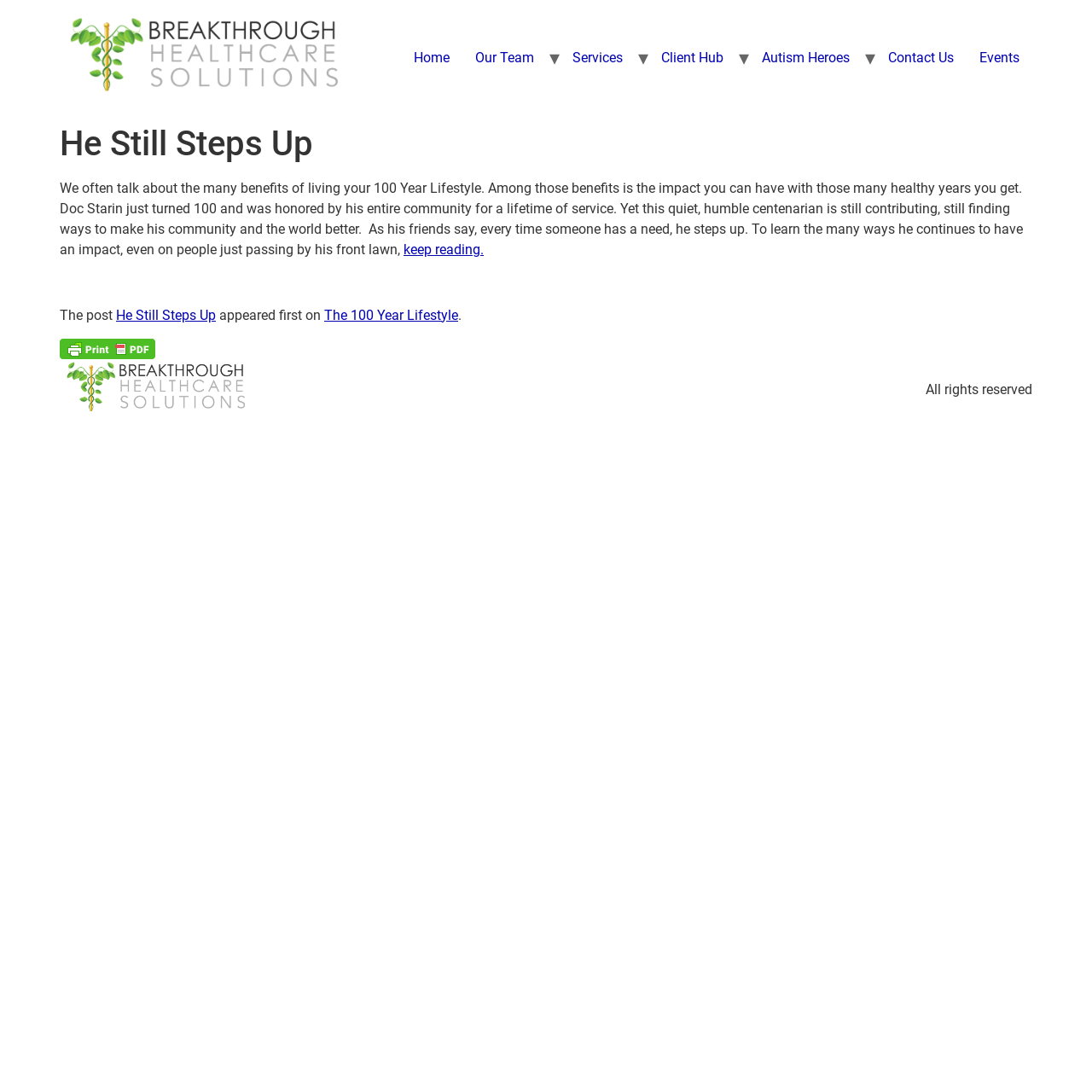Determine the bounding box coordinates for the element that should be clicked to follow this instruction: "Print or email the article". The coordinates should be given as four float numbers between 0 and 1, in the format [left, top, right, bottom].

[0.055, 0.313, 0.142, 0.325]